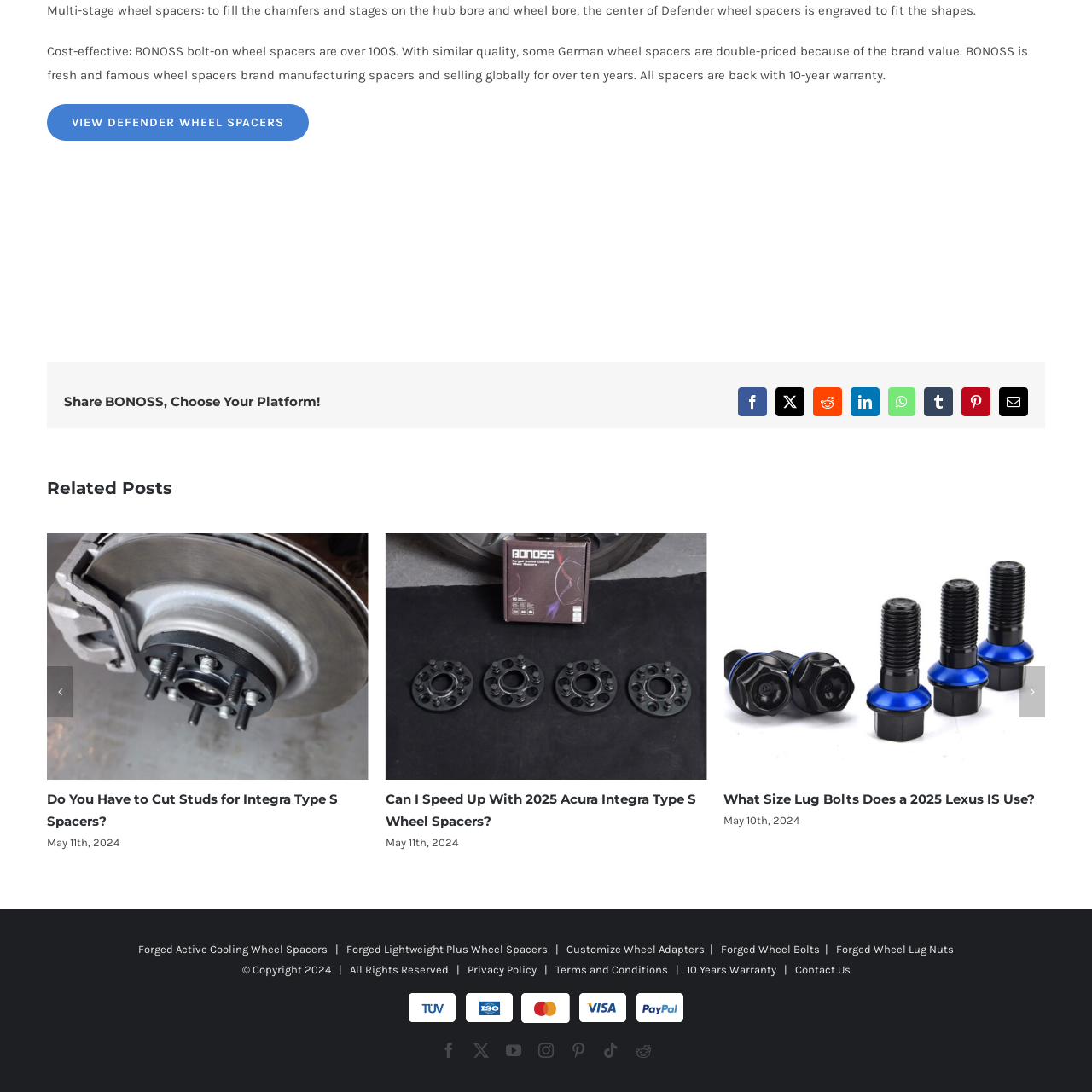What is the topic of the first related post?
Look at the image and construct a detailed response to the question.

The topic of the first related post is 'What Size Lug Bolts Does a 2025 Lexus IS Use?', which is indicated by the heading and link in the 'Related Posts' section.